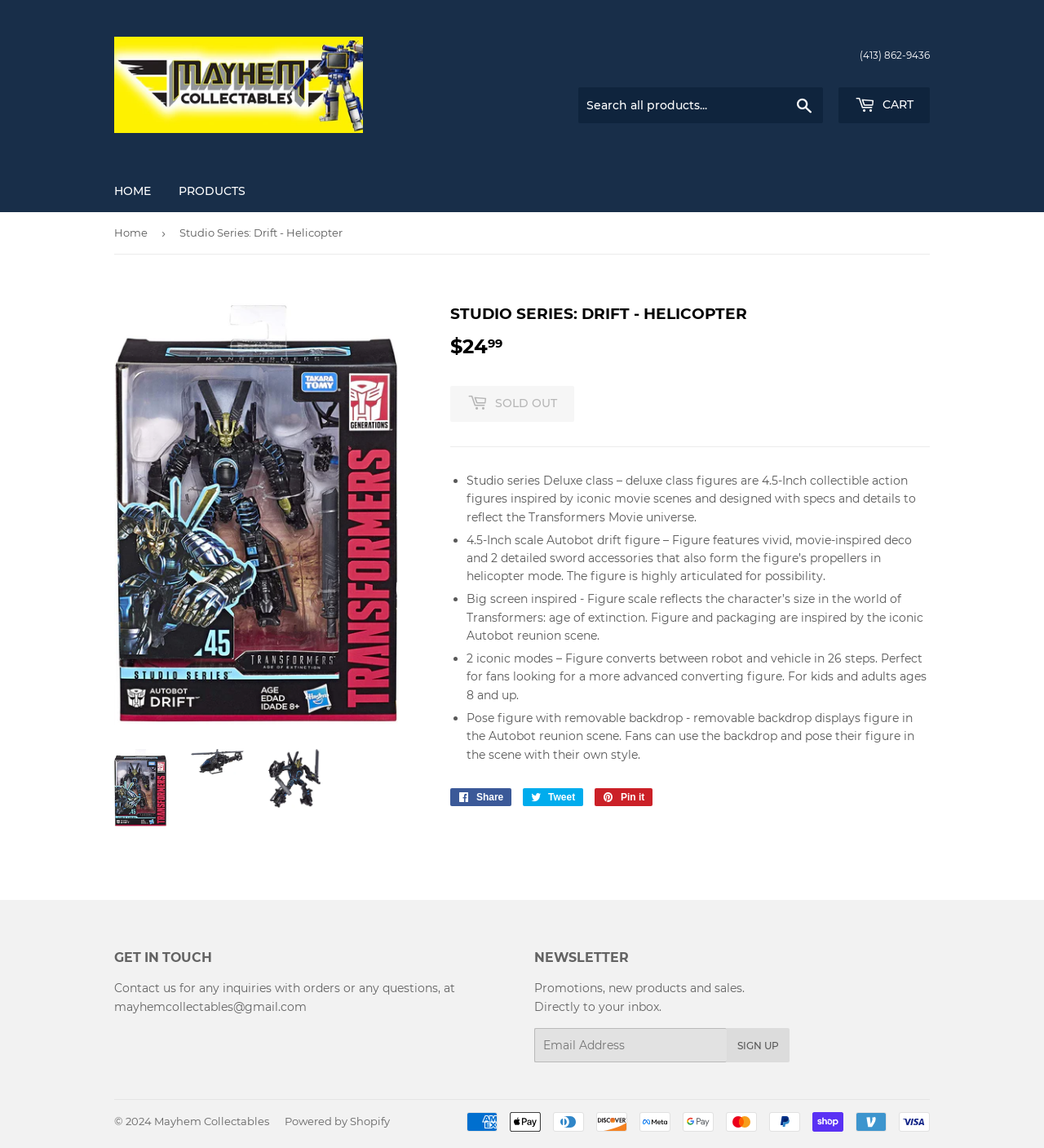Please find and report the bounding box coordinates of the element to click in order to perform the following action: "View product details". The coordinates should be expressed as four float numbers between 0 and 1, in the format [left, top, right, bottom].

[0.109, 0.652, 0.16, 0.72]